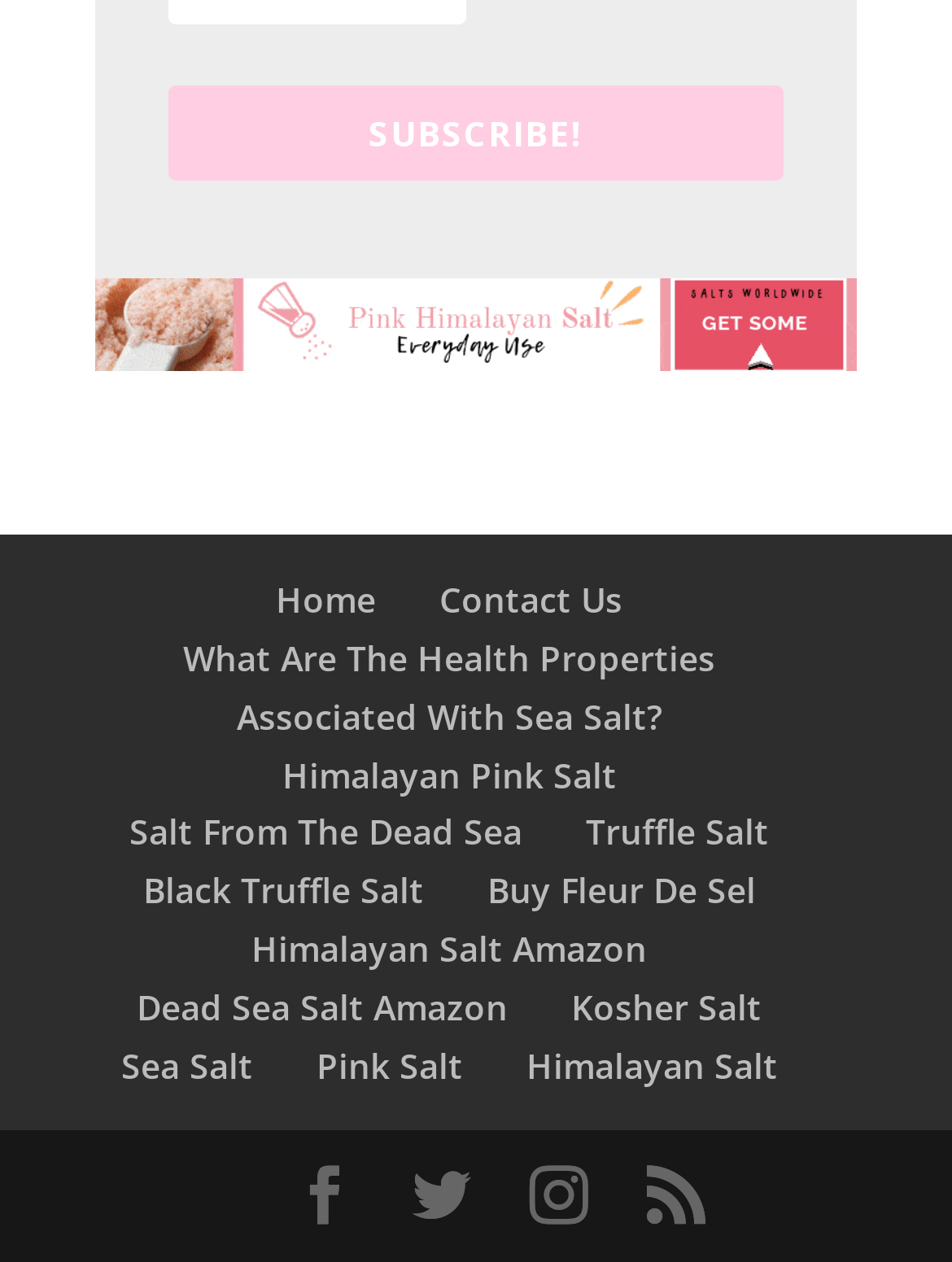Using floating point numbers between 0 and 1, provide the bounding box coordinates in the format (top-left x, top-left y, bottom-right x, bottom-right y). Locate the UI element described here: Salt From The Dead Sea

[0.136, 0.641, 0.549, 0.678]